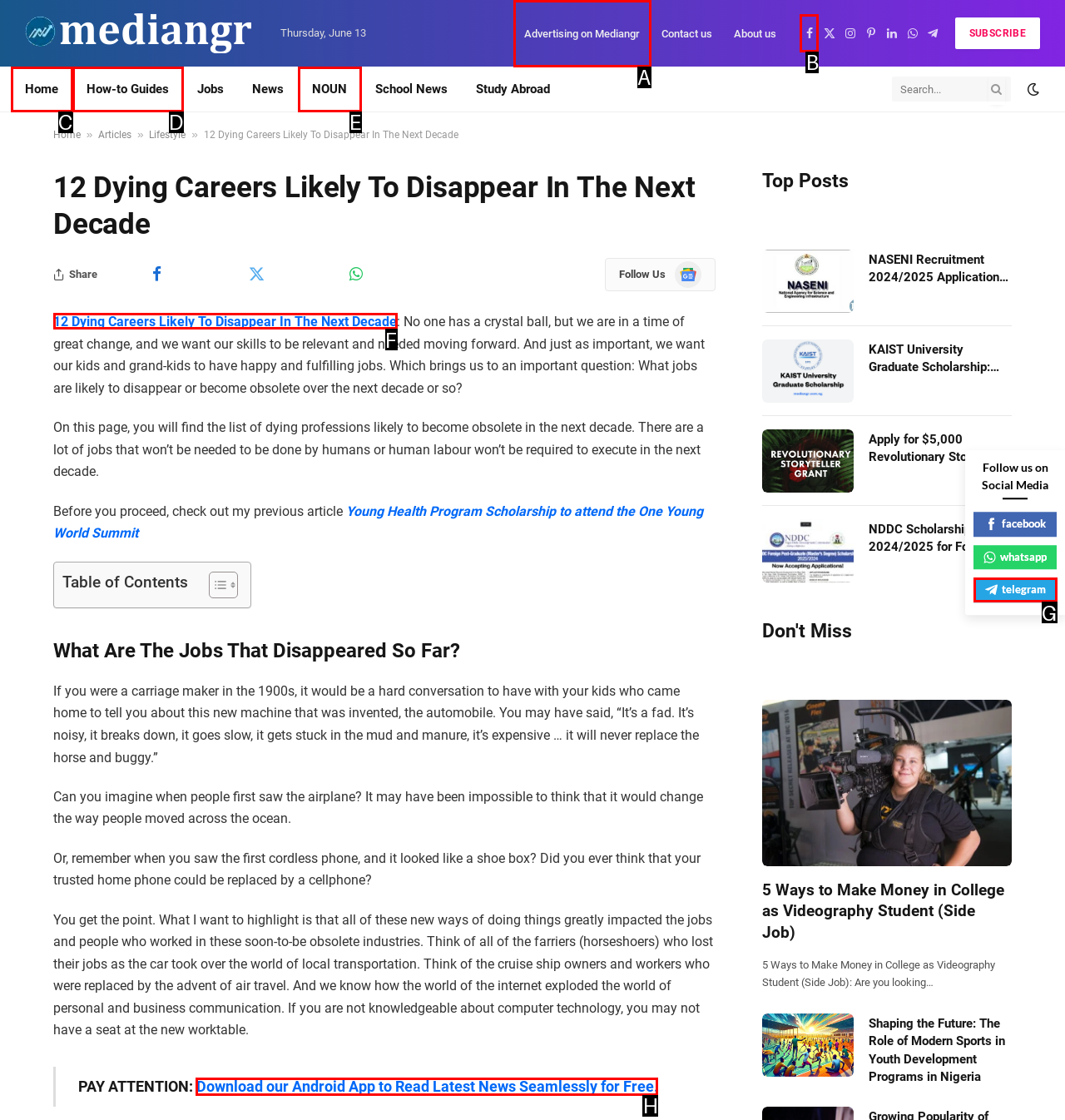Point out the UI element to be clicked for this instruction: Read the article about dying careers. Provide the answer as the letter of the chosen element.

F